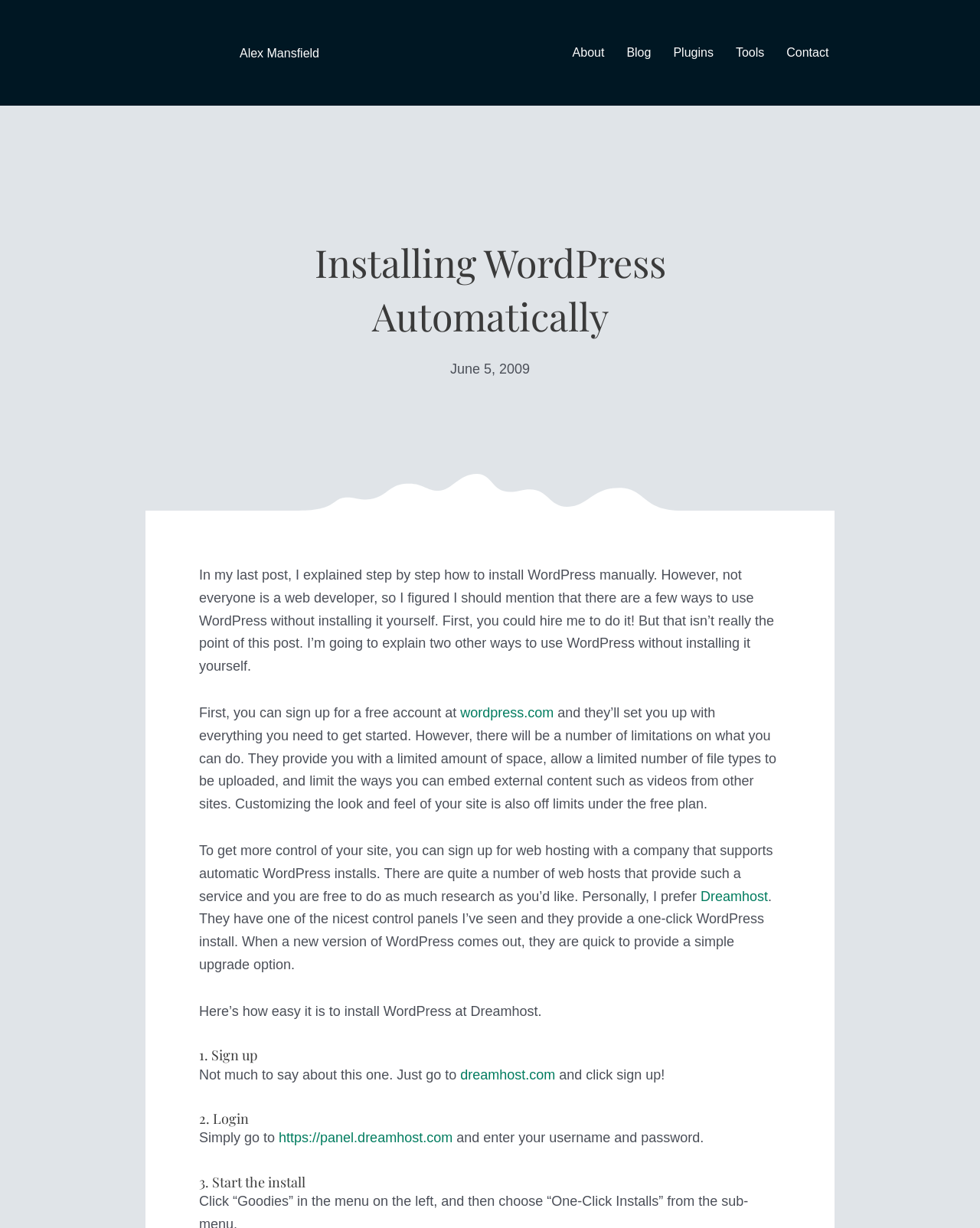Determine the coordinates of the bounding box for the clickable area needed to execute this instruction: "Click the 'wordpress.com' link".

[0.47, 0.574, 0.565, 0.587]